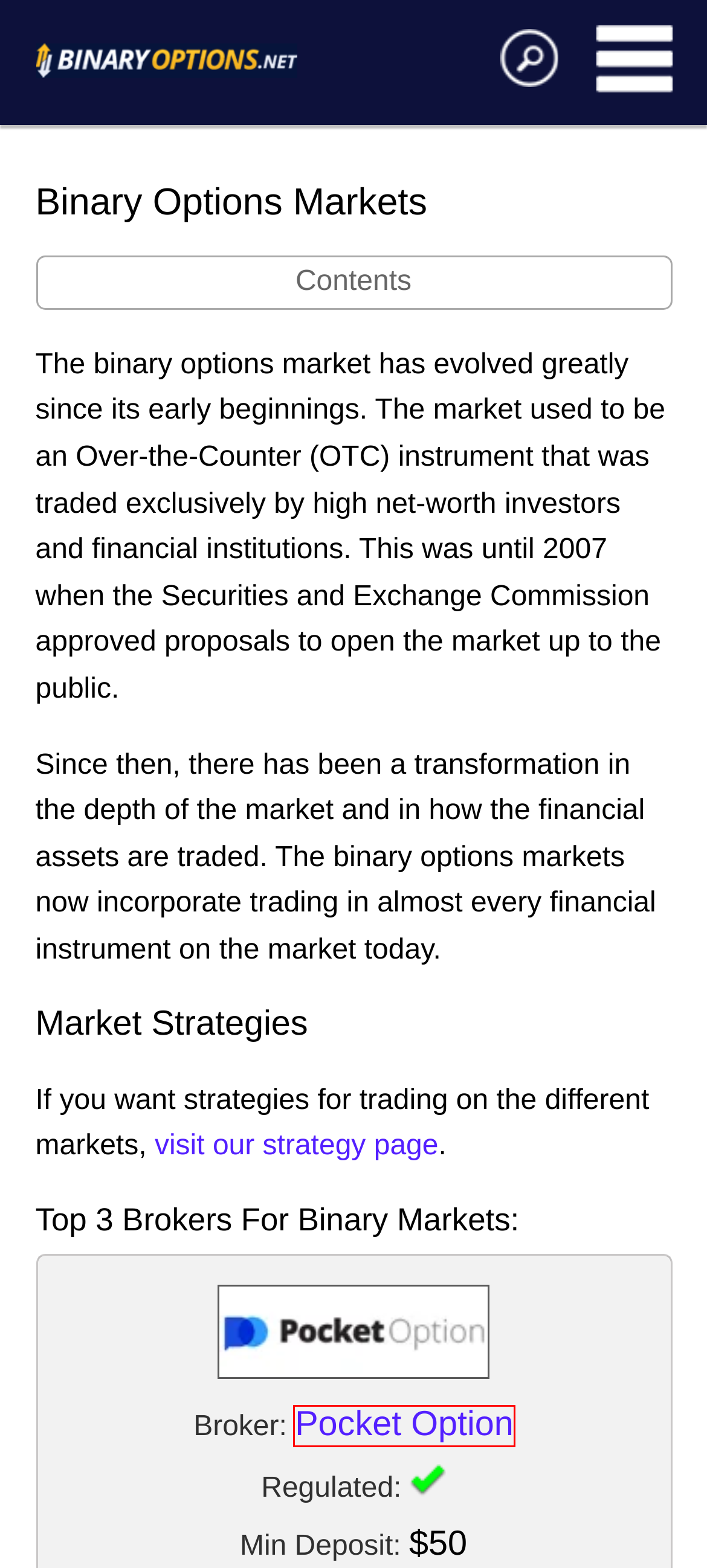Please examine the screenshot provided, which contains a red bounding box around a UI element. Select the webpage description that most accurately describes the new page displayed after clicking the highlighted element. Here are the candidates:
A. How to Succeed with Binary Options Trading Online 2024
B. 60 Second Binary Options - How and Where to Trade
C. Free Binary Options Demo Accounts Without Deposit 2024
D. Pocket Option Review 2024 | Is it Safe and Legit or Scam?
E. Binary Options Strategy - All Trading Strategies Reviewed
F. IQ Option Review - Is it Safe? App, Strategy and Demo info.
G. About BinaryOptions.net - BinaryOptions.net
H. Forex Binary Options Trading 2024 | Brokers and Strategy

D